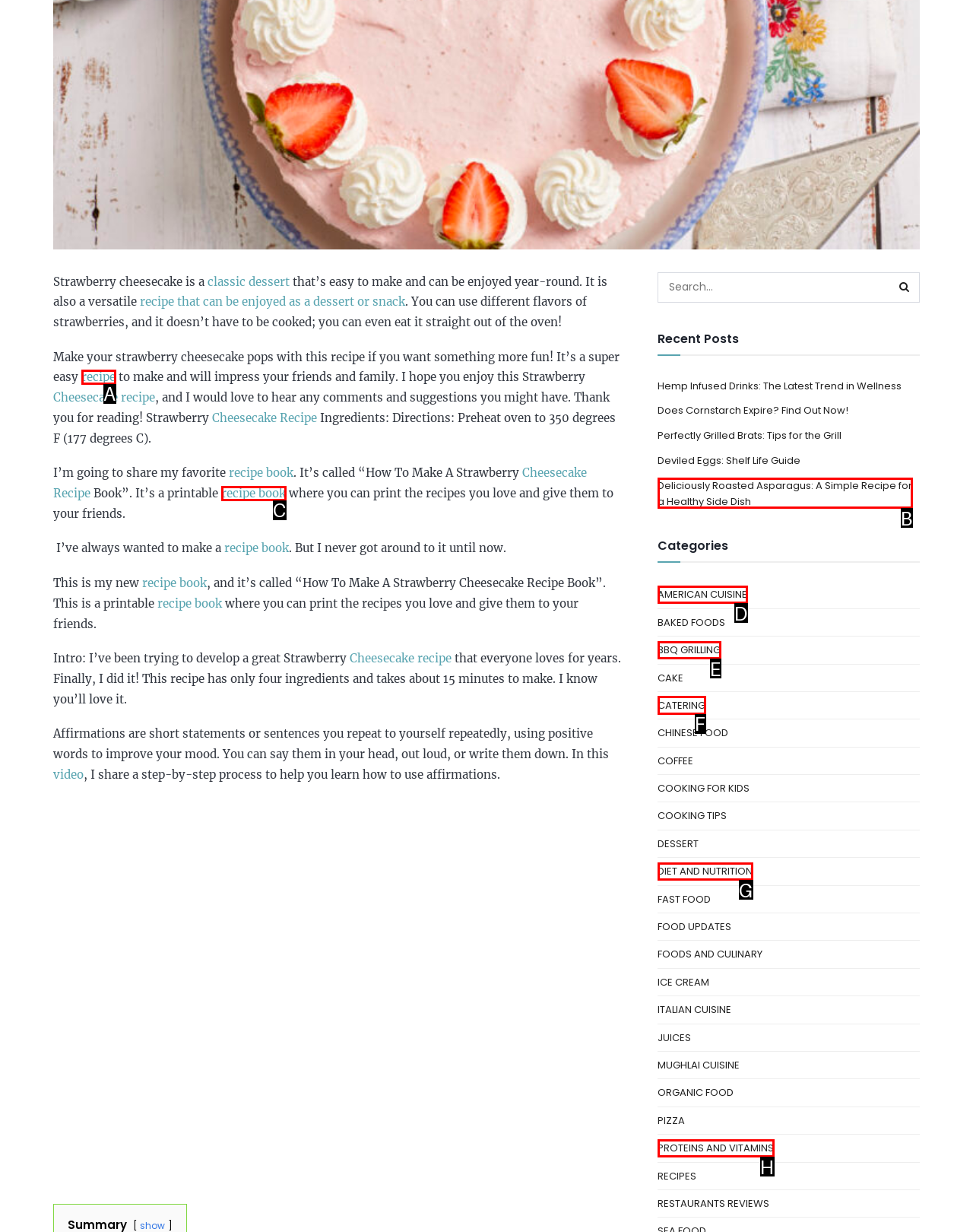Based on the description: BBQ Grilling, identify the matching HTML element. Reply with the letter of the correct option directly.

E